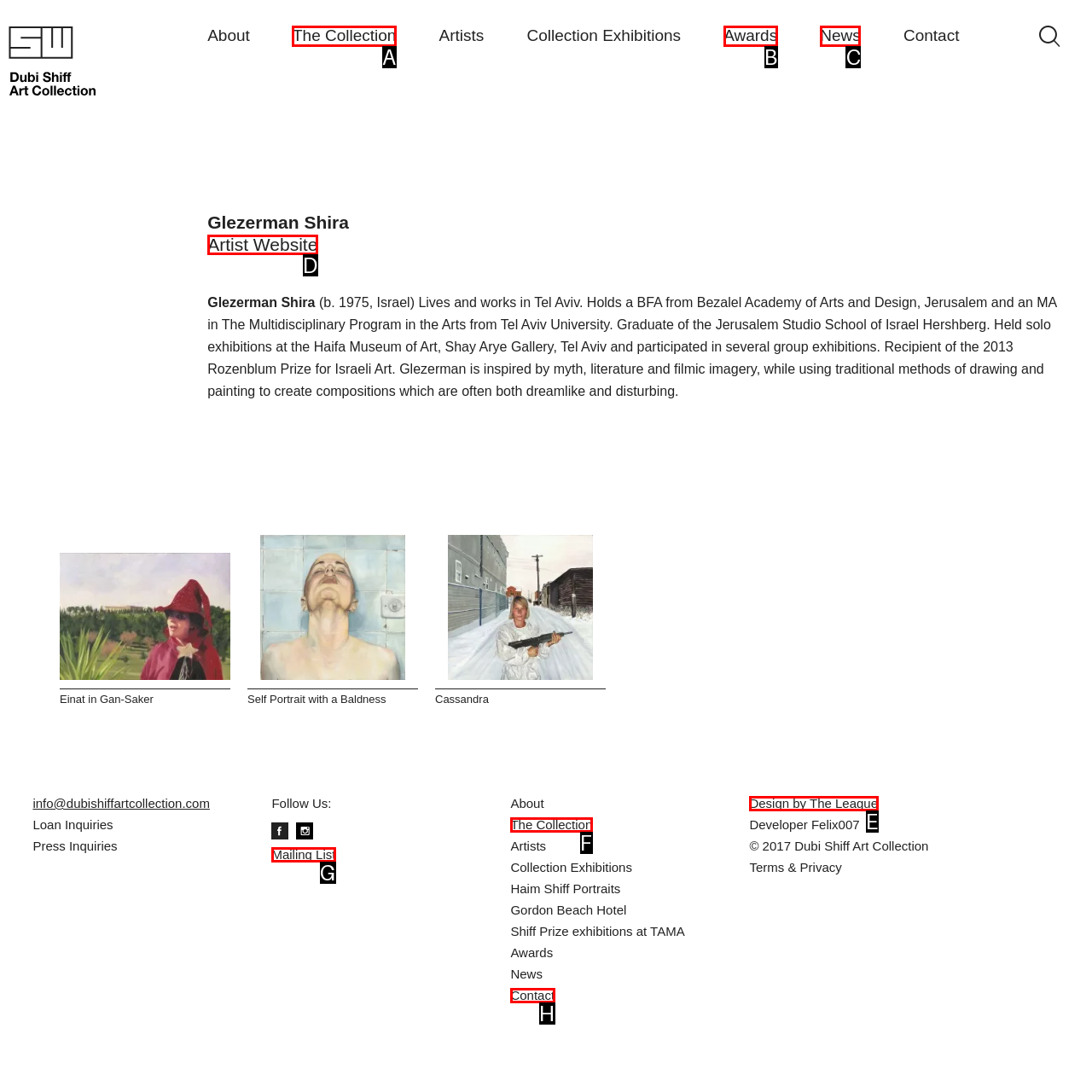Based on the choices marked in the screenshot, which letter represents the correct UI element to perform the task: View Artist Website?

D